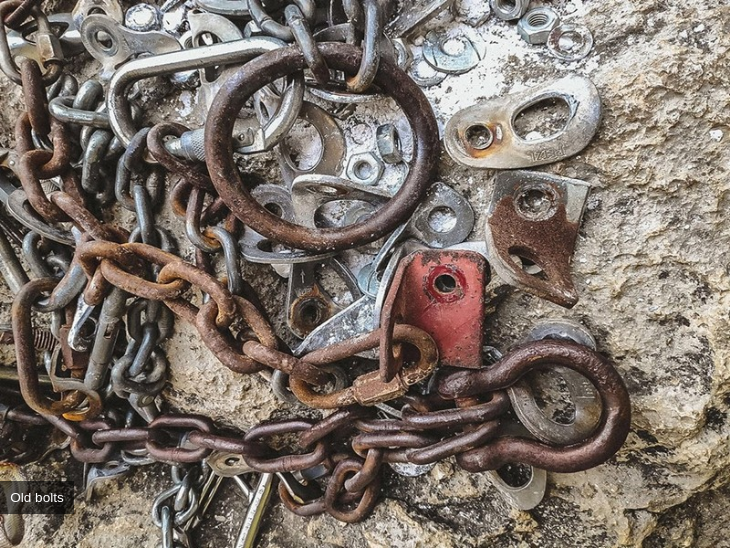What is the purpose of the image?
Please provide a comprehensive answer based on the details in the screenshot.

The caption explains that the image serves as a reminder of the safety considerations climbers must be aware of, particularly regarding the longevity and reliability of equipment found in climbing areas, indicating that the purpose of the image is to highlight these safety considerations.